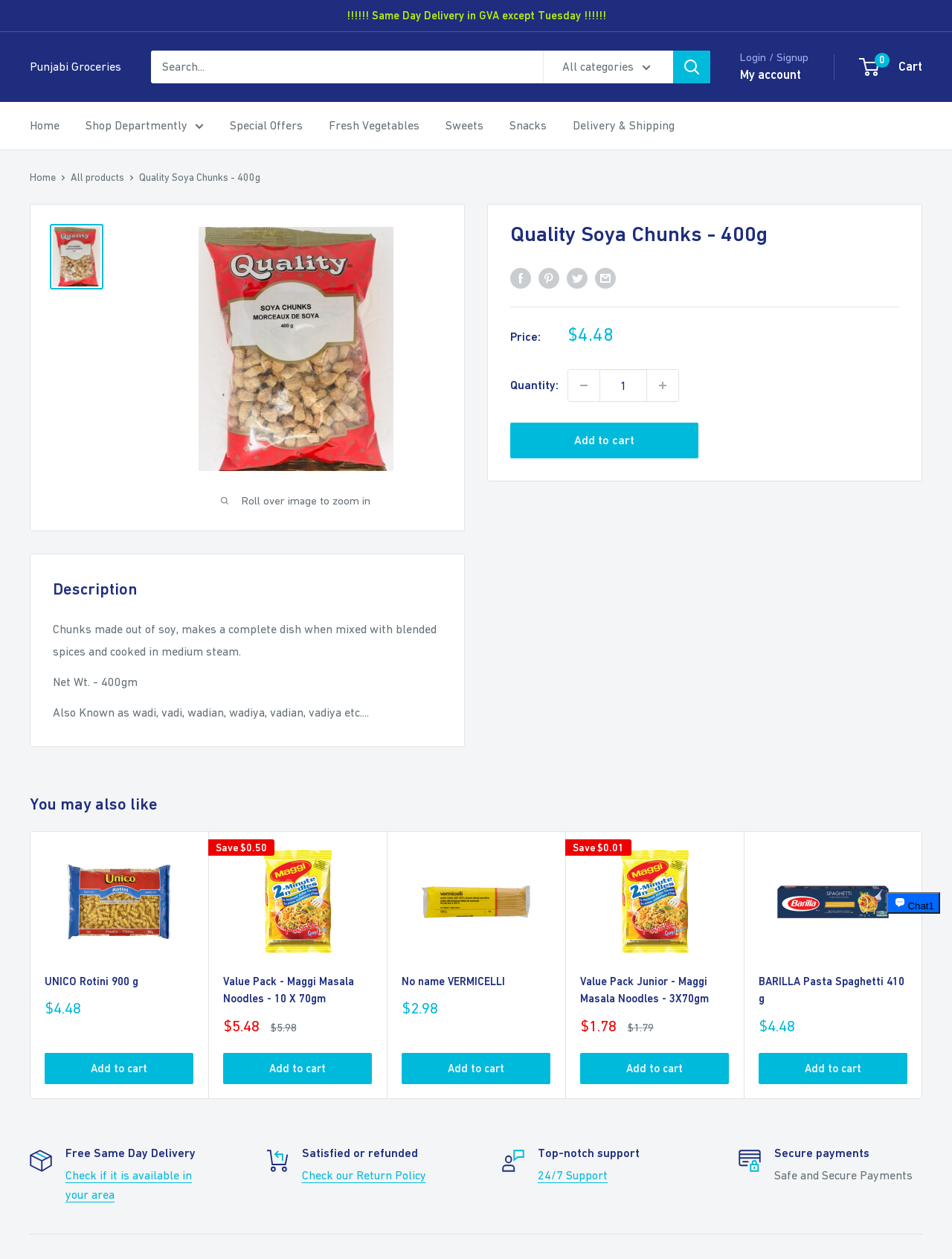Please provide the bounding box coordinates in the format (top-left x, top-left y, bottom-right x, bottom-right y). Remember, all values are floating point numbers between 0 and 1. What is the bounding box coordinate of the region described as: Check our Return Policy

[0.317, 0.928, 0.447, 0.939]